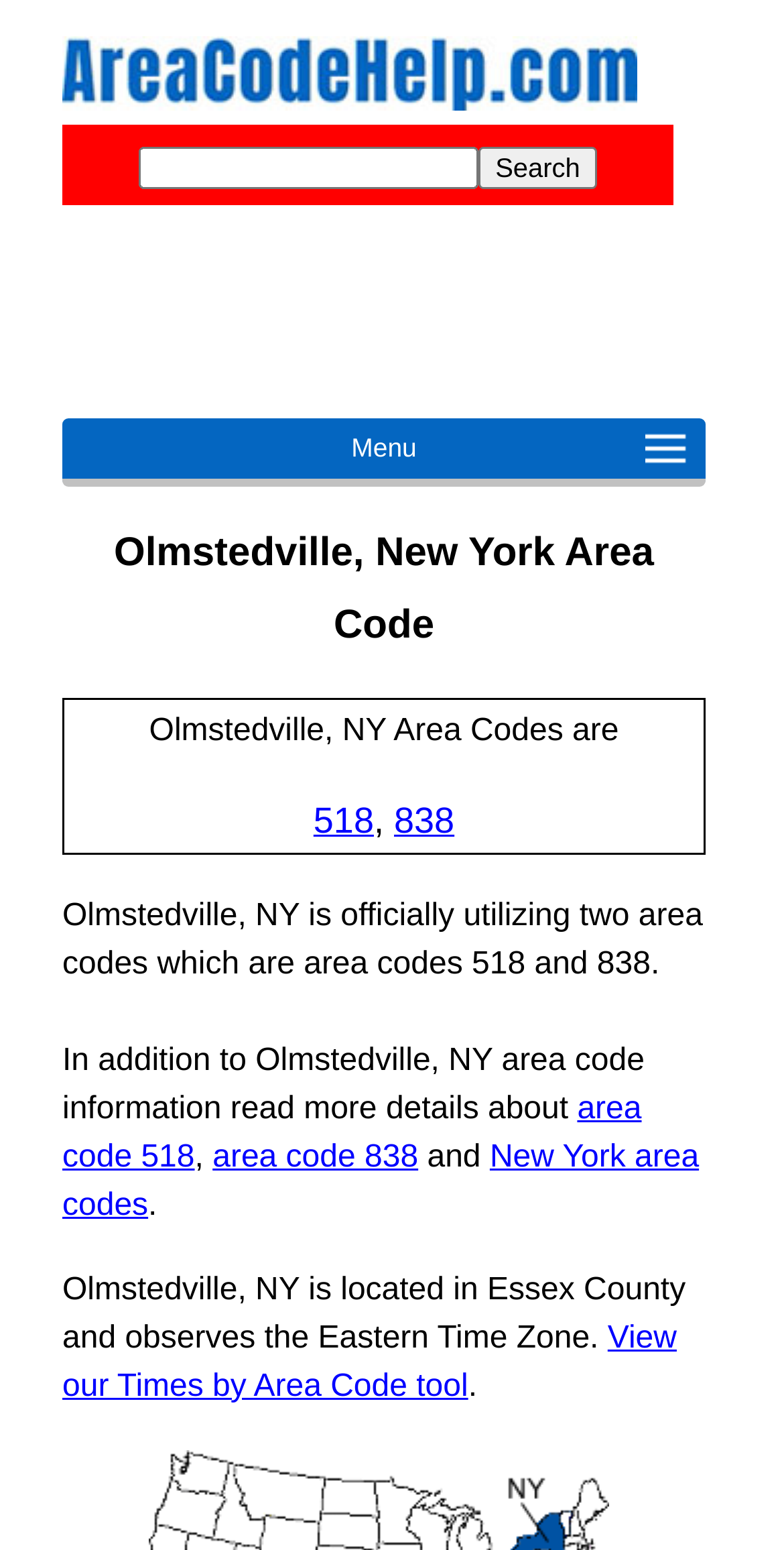Please predict the bounding box coordinates of the element's region where a click is necessary to complete the following instruction: "Search for area codes". The coordinates should be represented by four float numbers between 0 and 1, i.e., [left, top, right, bottom].

[0.611, 0.095, 0.761, 0.122]